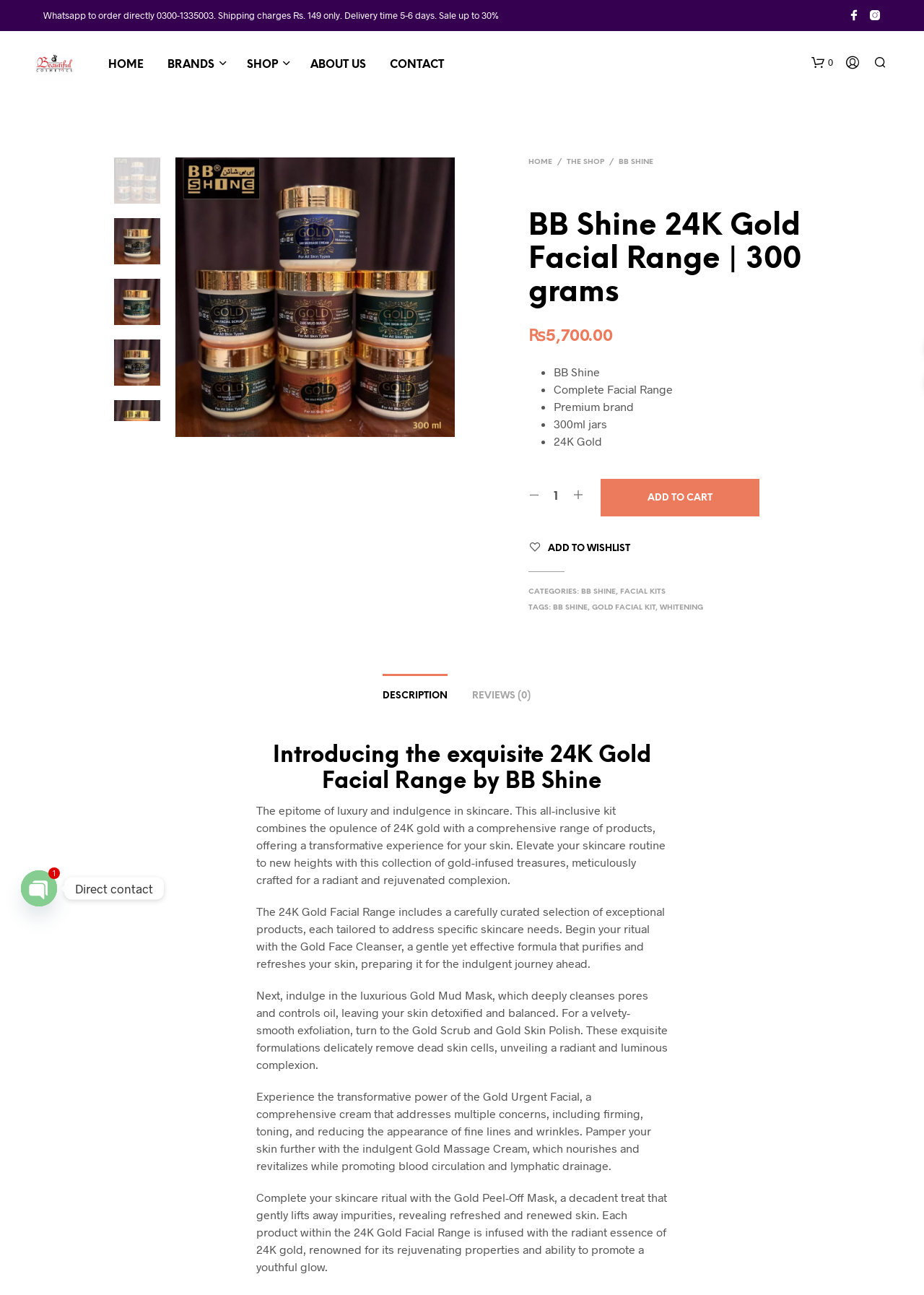Determine the bounding box coordinates of the UI element that matches the following description: "BB Shine". The coordinates should be four float numbers between 0 and 1 in the format [left, top, right, bottom].

[0.629, 0.454, 0.666, 0.46]